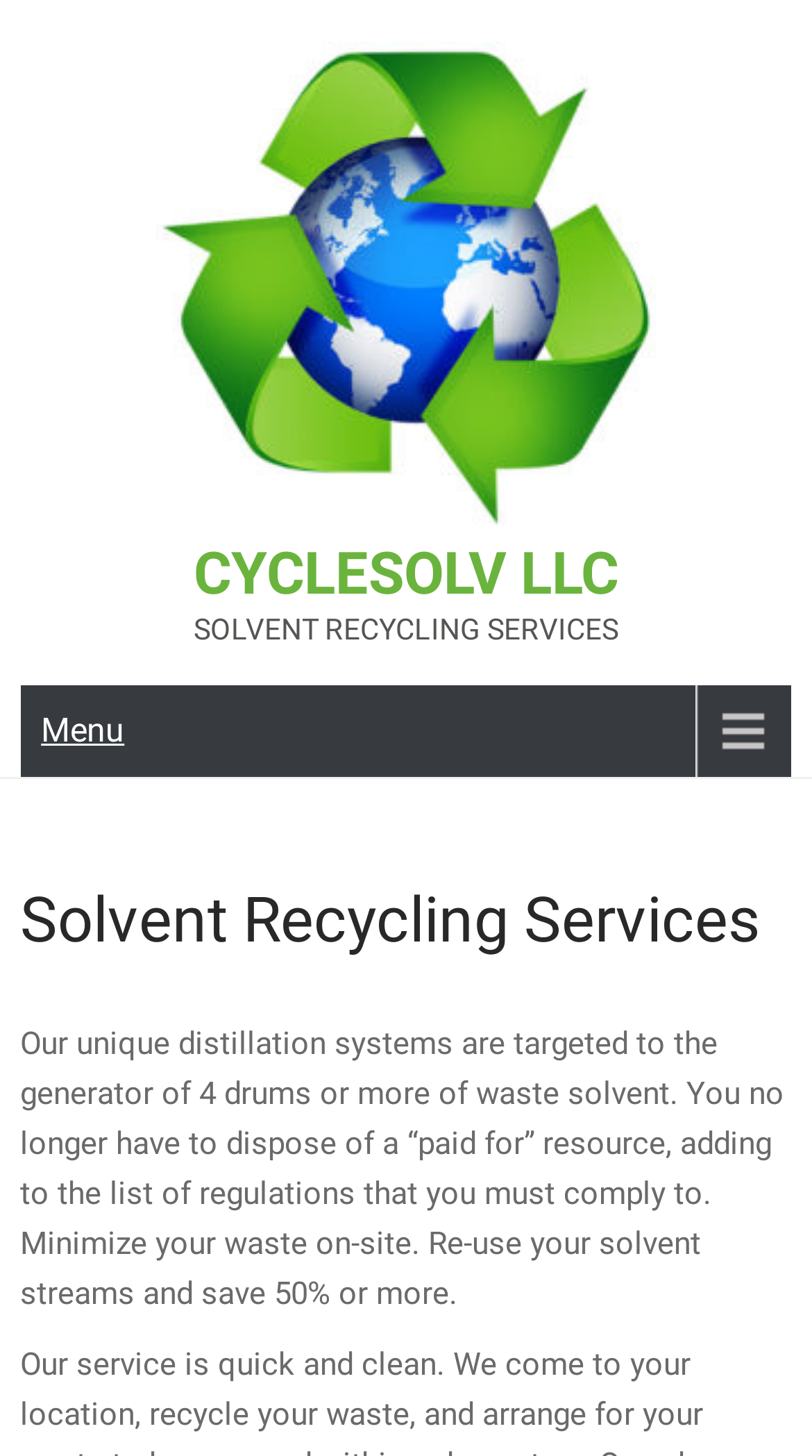Generate a detailed explanation of the webpage's features and information.

The webpage is about Solvent Recycling Services provided by CYCLESOLV LLC. At the top-left corner, there is a link and an image, both labeled as "CYCLESOLV LLC". Below them, there is a heading with the same label. To the right of the image, there is a static text "SOLVENT RECYCLING SERVICES". 

On the top-right side, there is a link labeled "Menu". Below the "Menu" link, there is a header section that contains a heading "Solvent Recycling Services". 

Below the header section, there is a block of text that describes the unique distillation systems provided by the company. The text explains that the systems are targeted to generators of 4 drums or more of waste solvent, allowing them to minimize waste on-site, re-use solvent streams, and save 50% or more.